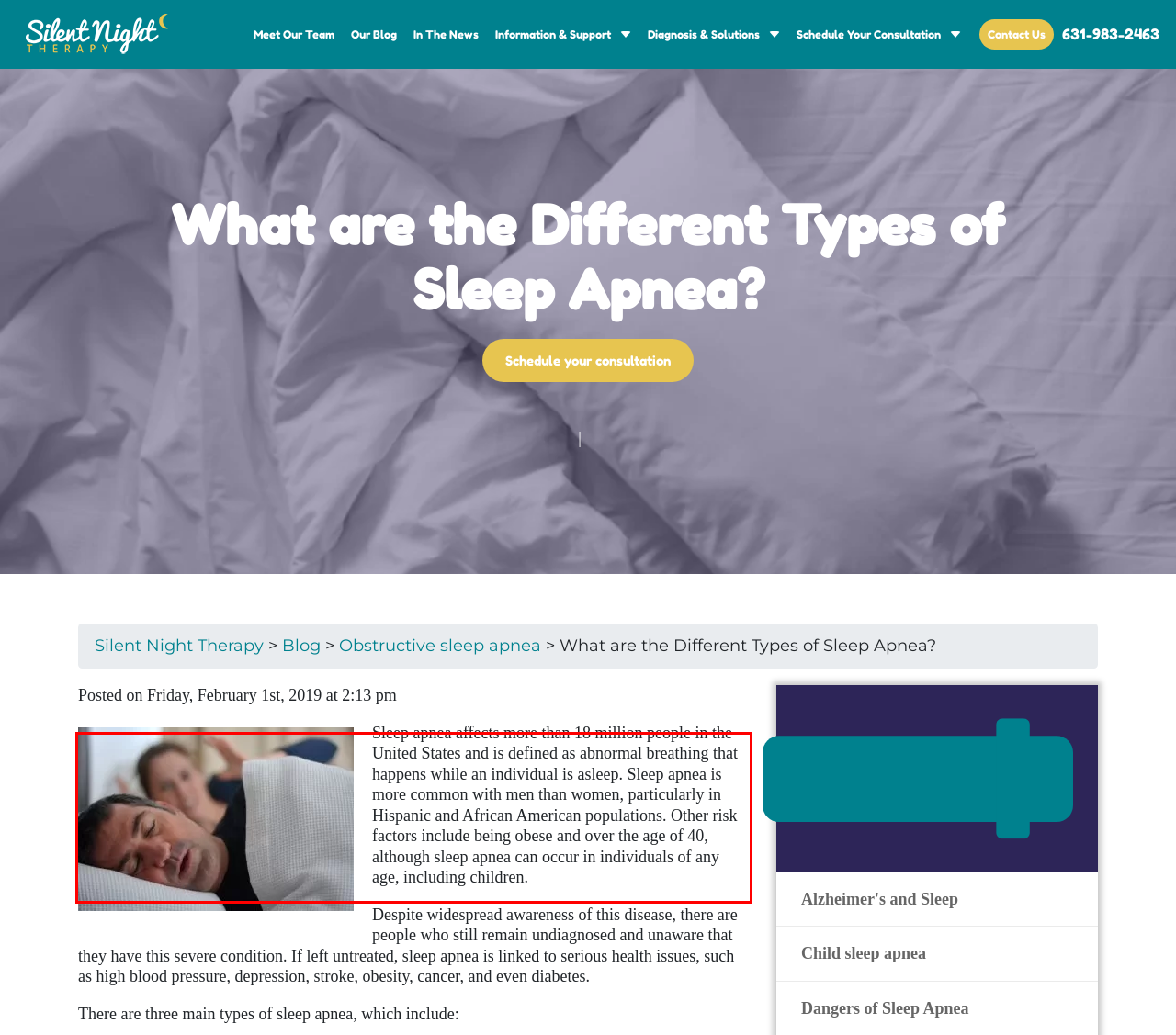Examine the screenshot of the webpage, locate the red bounding box, and generate the text contained within it.

Sleep apnea affects more than 18 million people in the United States and is defined as abnormal breathing that happens while an individual is asleep. Sleep apnea is more common with men than women, particularly in Hispanic and African American populations. Other risk factors include being obese and over the age of 40, although sleep apnea can occur in individuals of any age, including children.